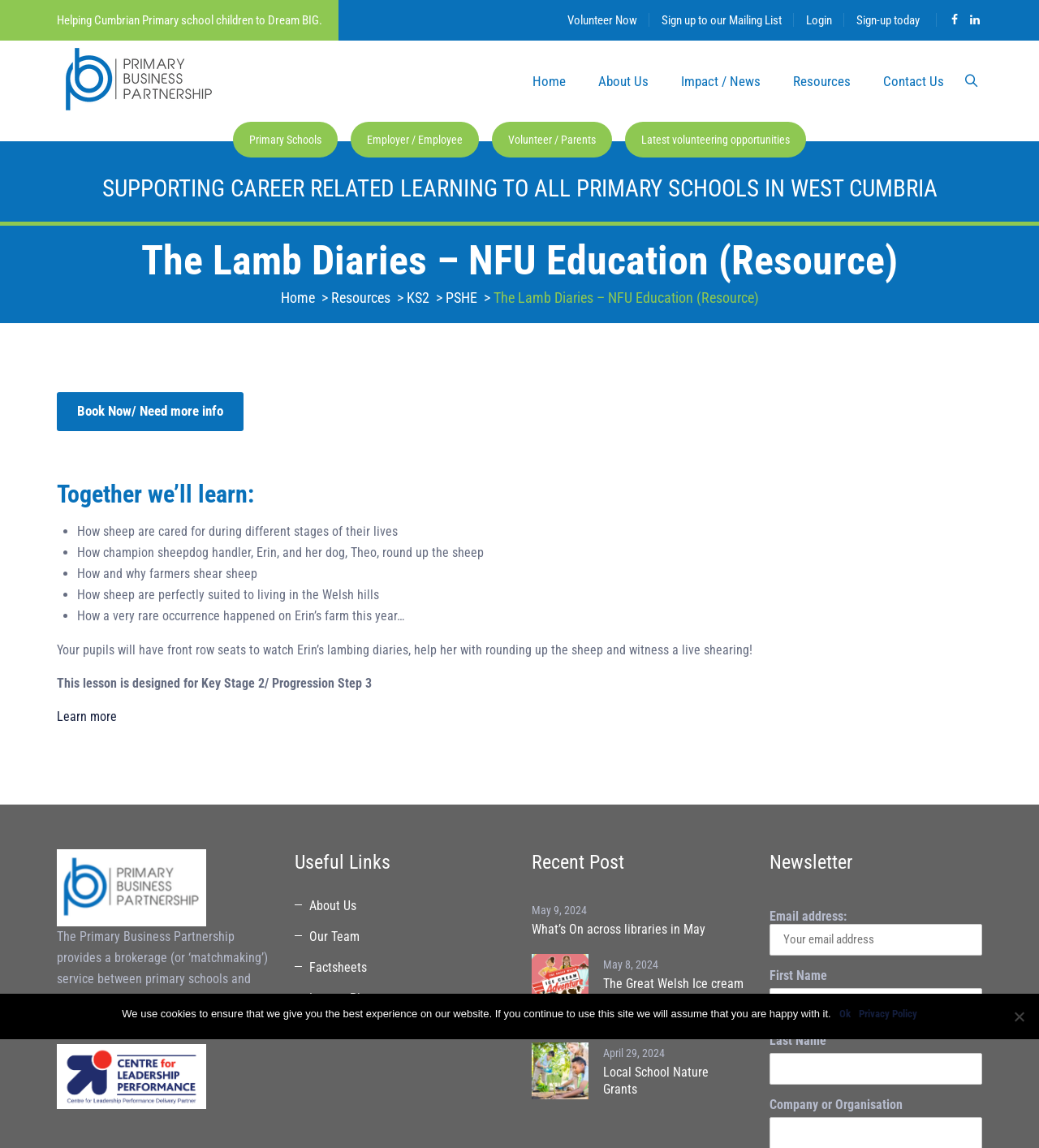Given the element description KS2, specify the bounding box coordinates of the corresponding UI element in the format (top-left x, top-left y, bottom-right x, bottom-right y). All values must be between 0 and 1.

[0.391, 0.252, 0.413, 0.267]